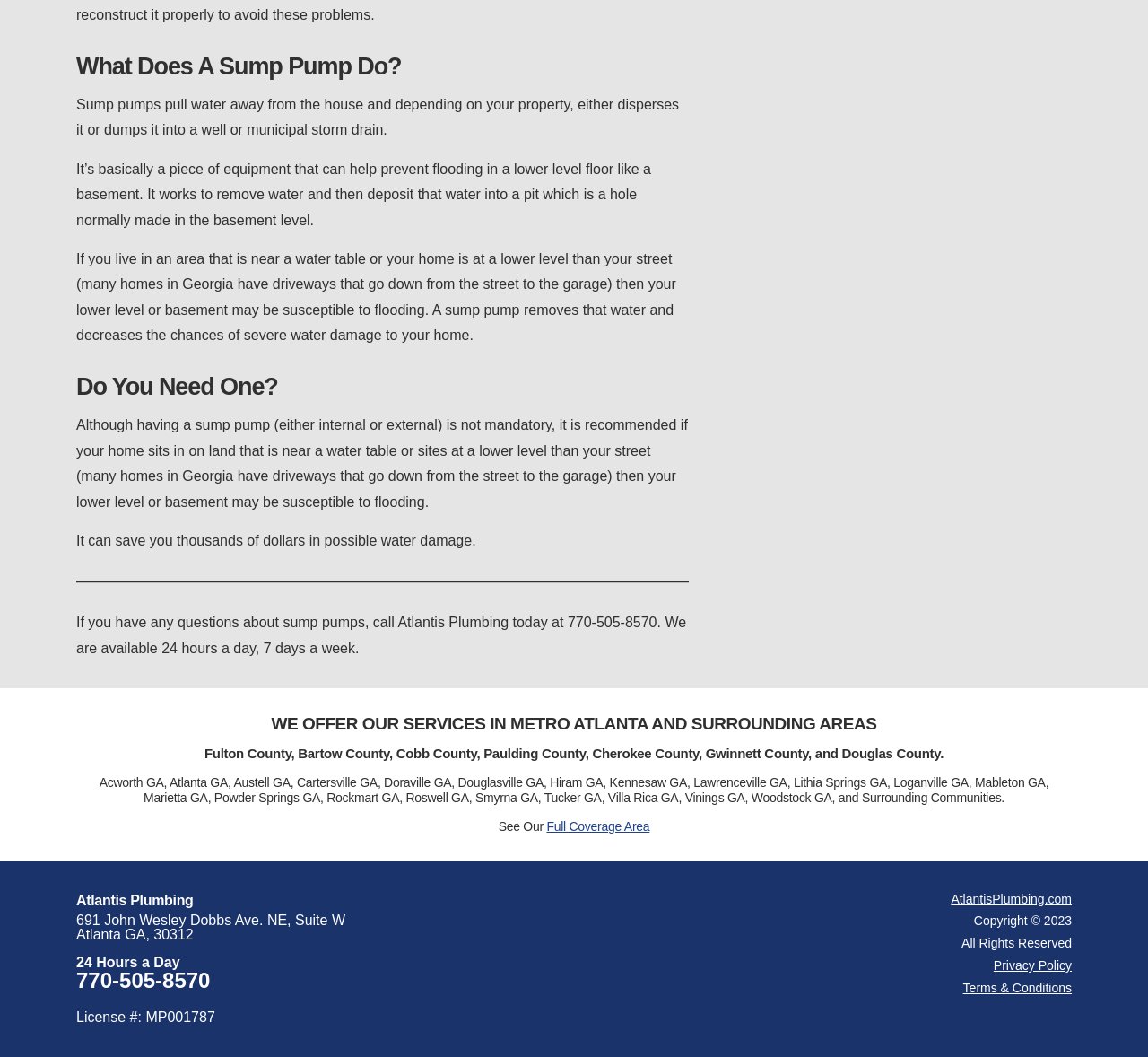Identify the bounding box for the described UI element: "AtlantisPlumbing.com".

[0.828, 0.843, 0.934, 0.857]